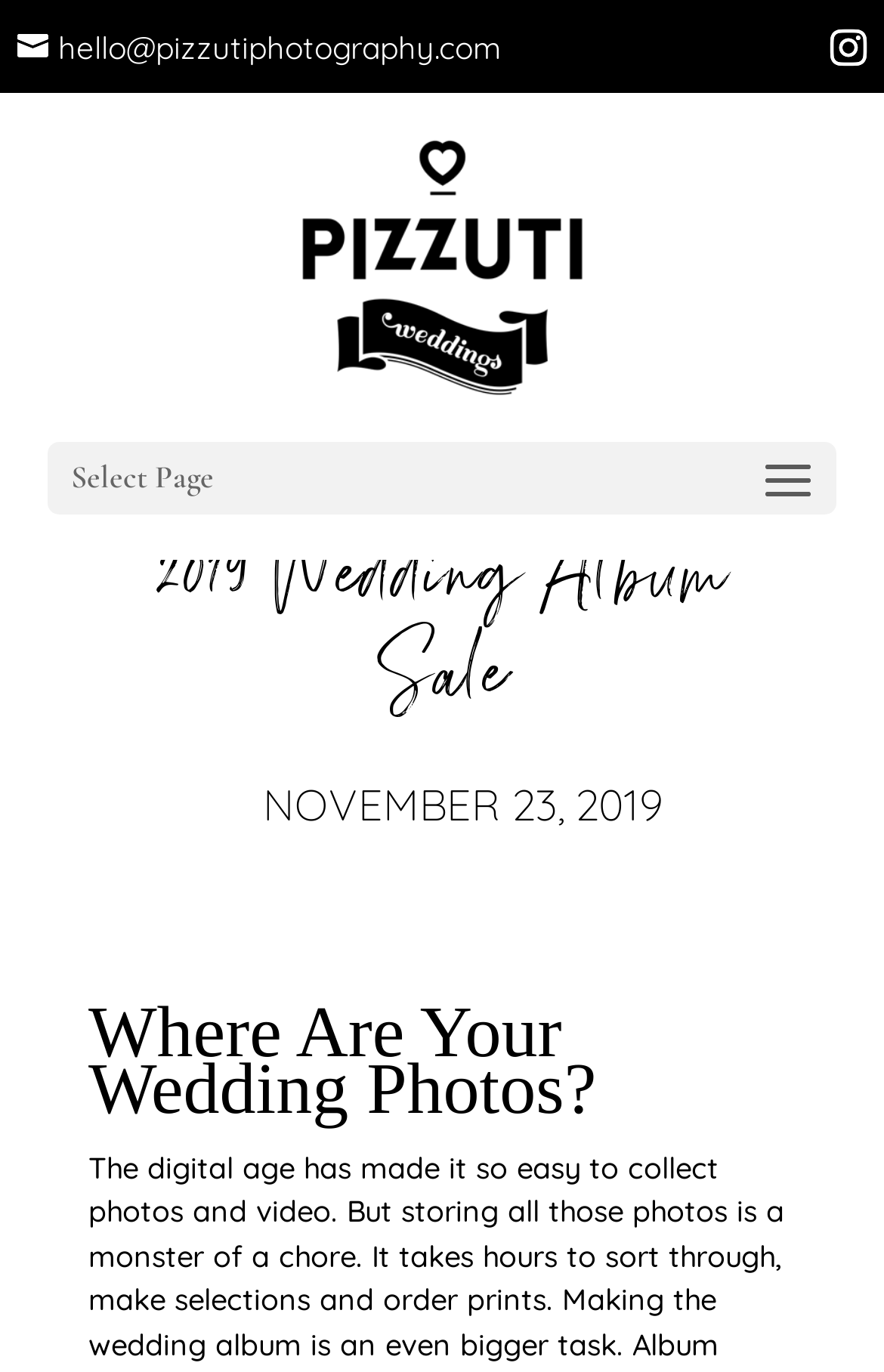What is the date mentioned on the webpage?
Using the image as a reference, answer the question in detail.

I found the date by looking at the StaticText element with the text 'NOVEMBER 23, 2019' which is located below the heading '2019 Wedding Album Sale'.